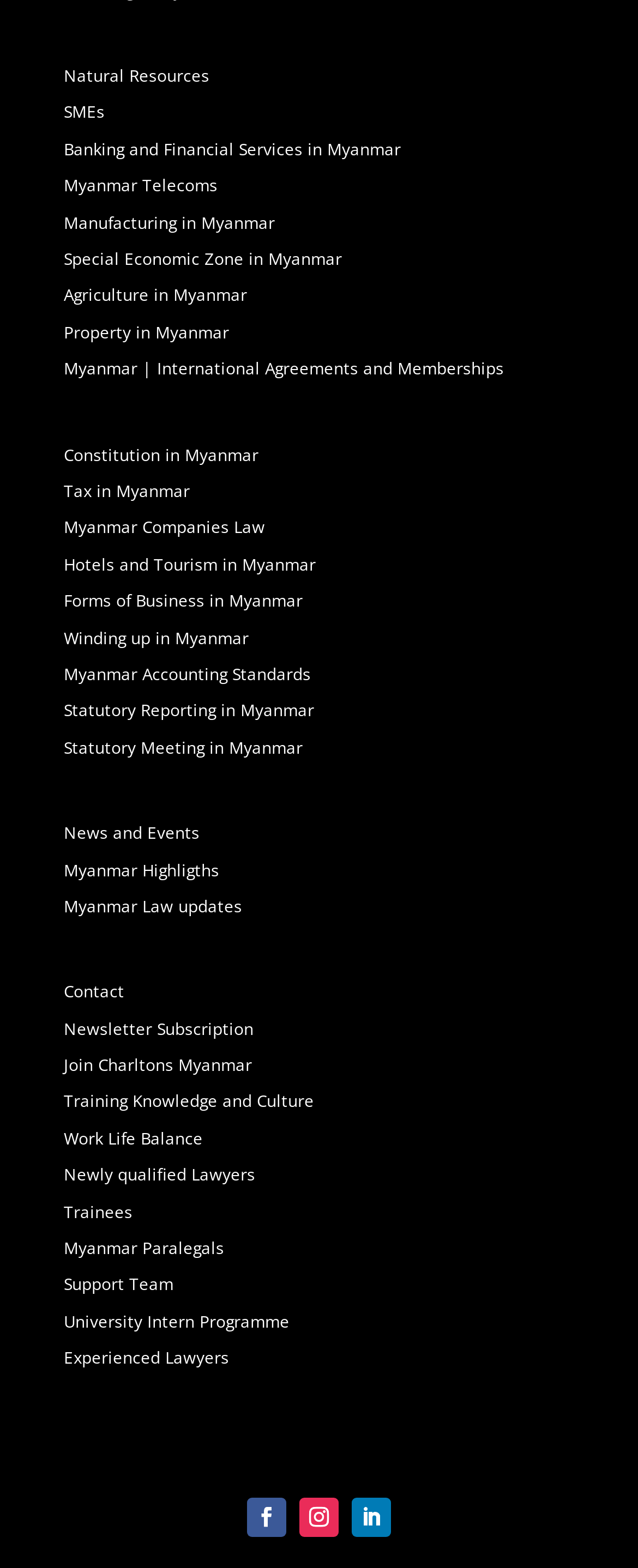Determine the bounding box coordinates for the area you should click to complete the following instruction: "Contact Charltons Myanmar".

[0.1, 0.625, 0.195, 0.64]